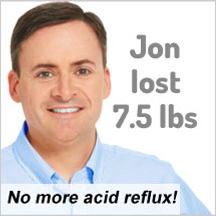Using the elements shown in the image, answer the question comprehensively: What digestive issue did Jon experience relief from?

The caption states that Jon's journey has not only resulted in significant weight loss but also relief from acid reflux, a common digestive issue.